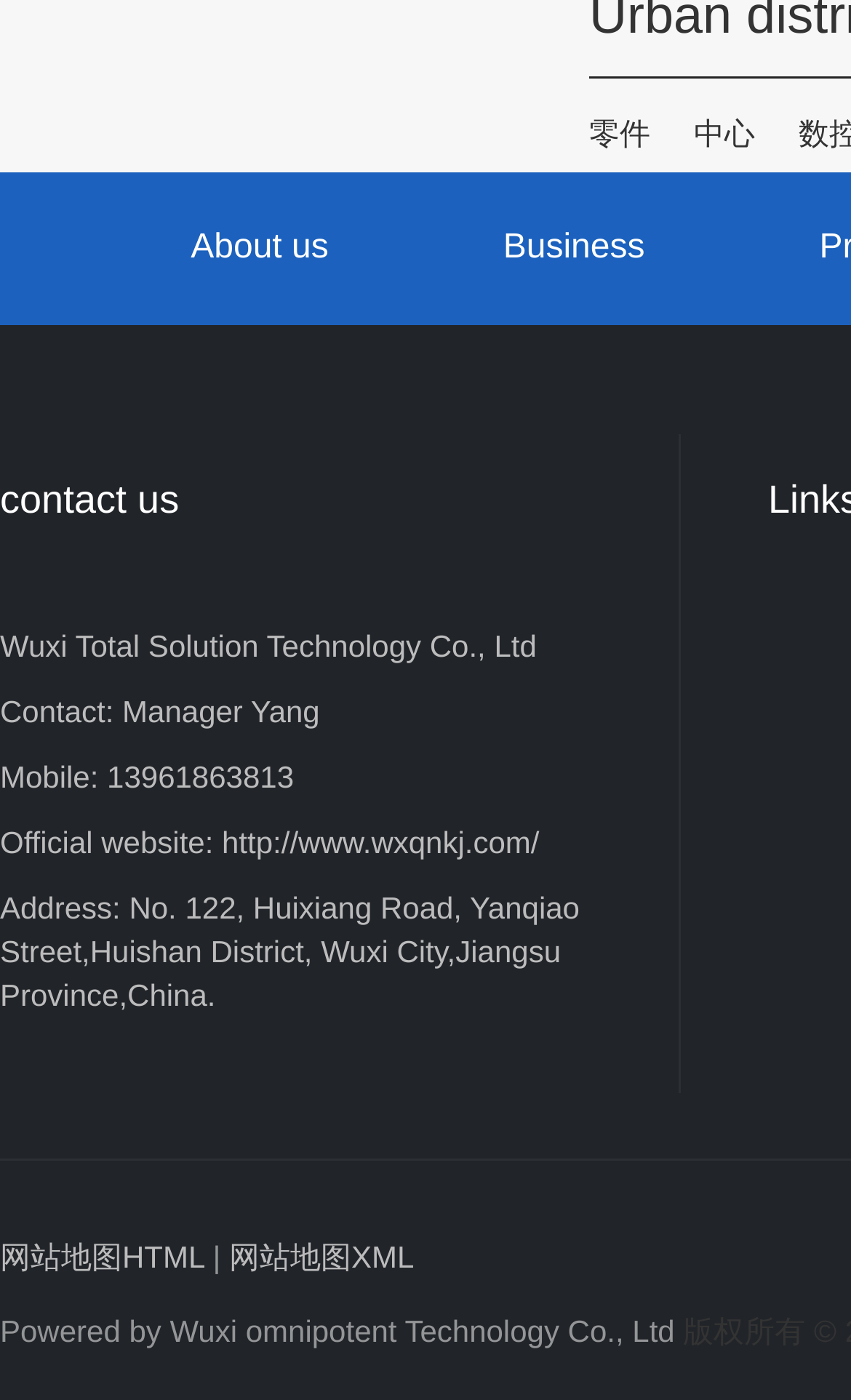Use a single word or phrase to answer this question: 
What is the official website of the company?

http://www.wxqnkj.com/